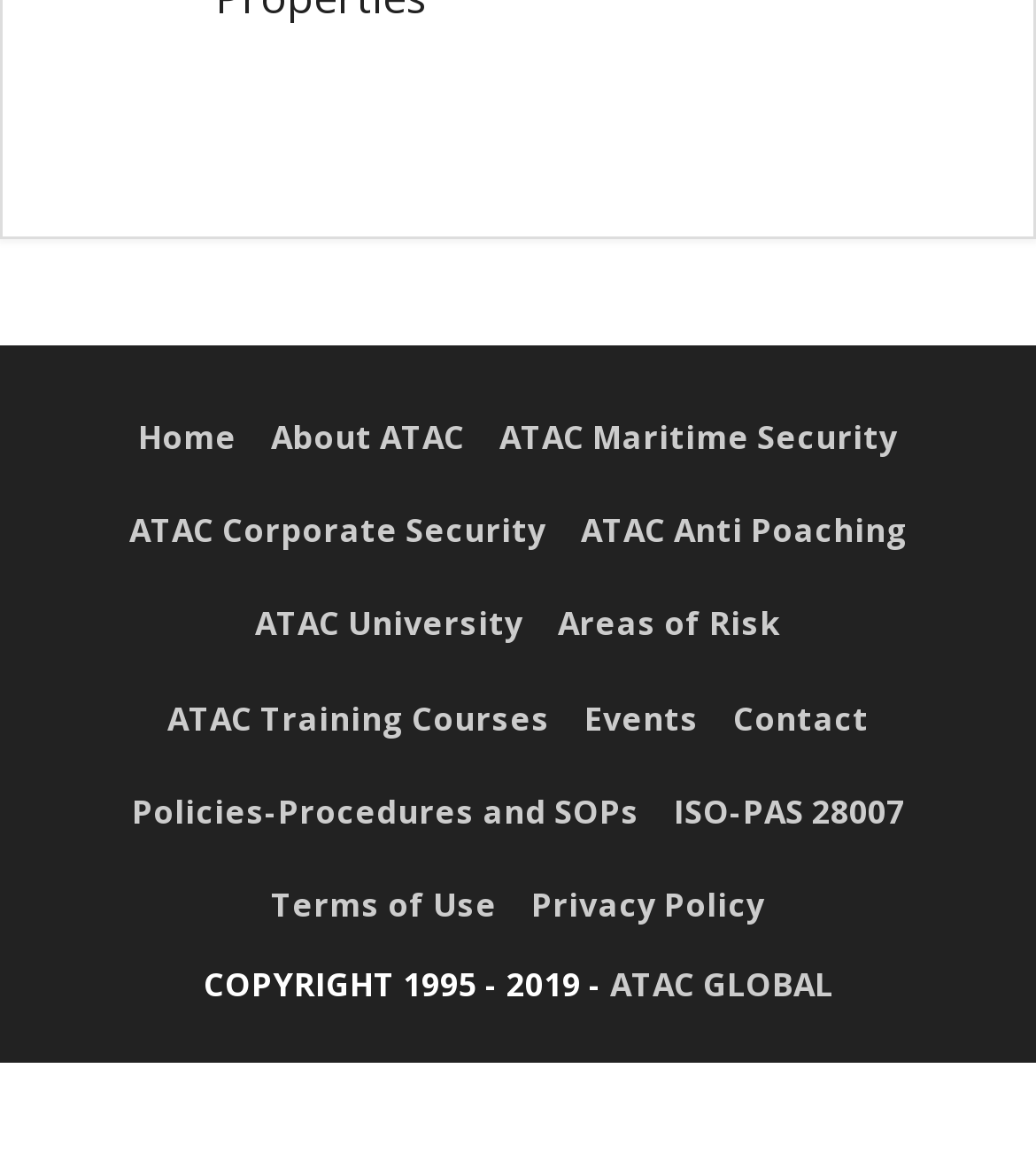What is the purpose of the 'ATAC University' link?
Using the picture, provide a one-word or short phrase answer.

Training or Education